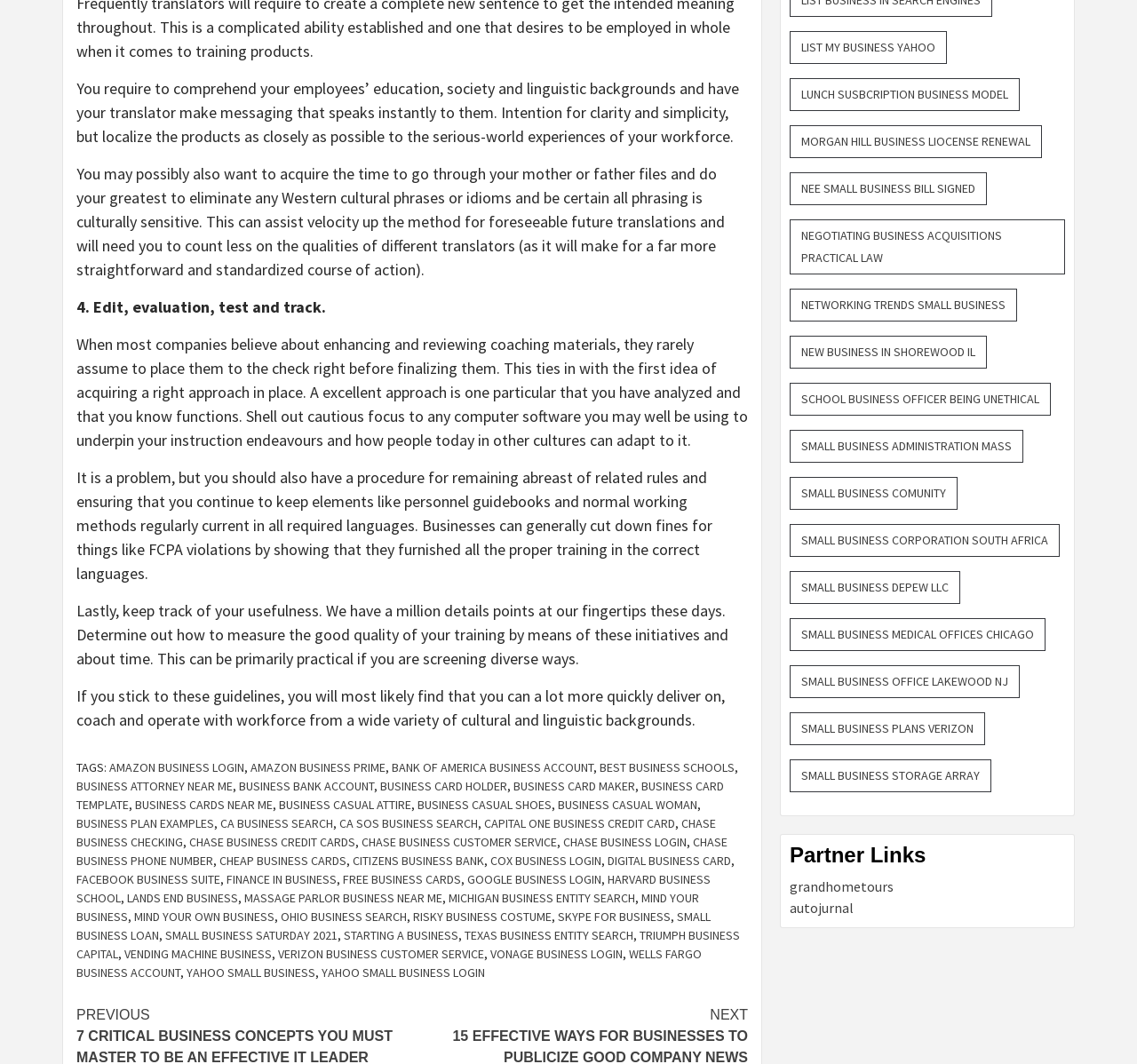Pinpoint the bounding box coordinates of the clickable area necessary to execute the following instruction: "Click on 'BUSINESS PLAN EXAMPLES'". The coordinates should be given as four float numbers between 0 and 1, namely [left, top, right, bottom].

[0.067, 0.766, 0.188, 0.781]